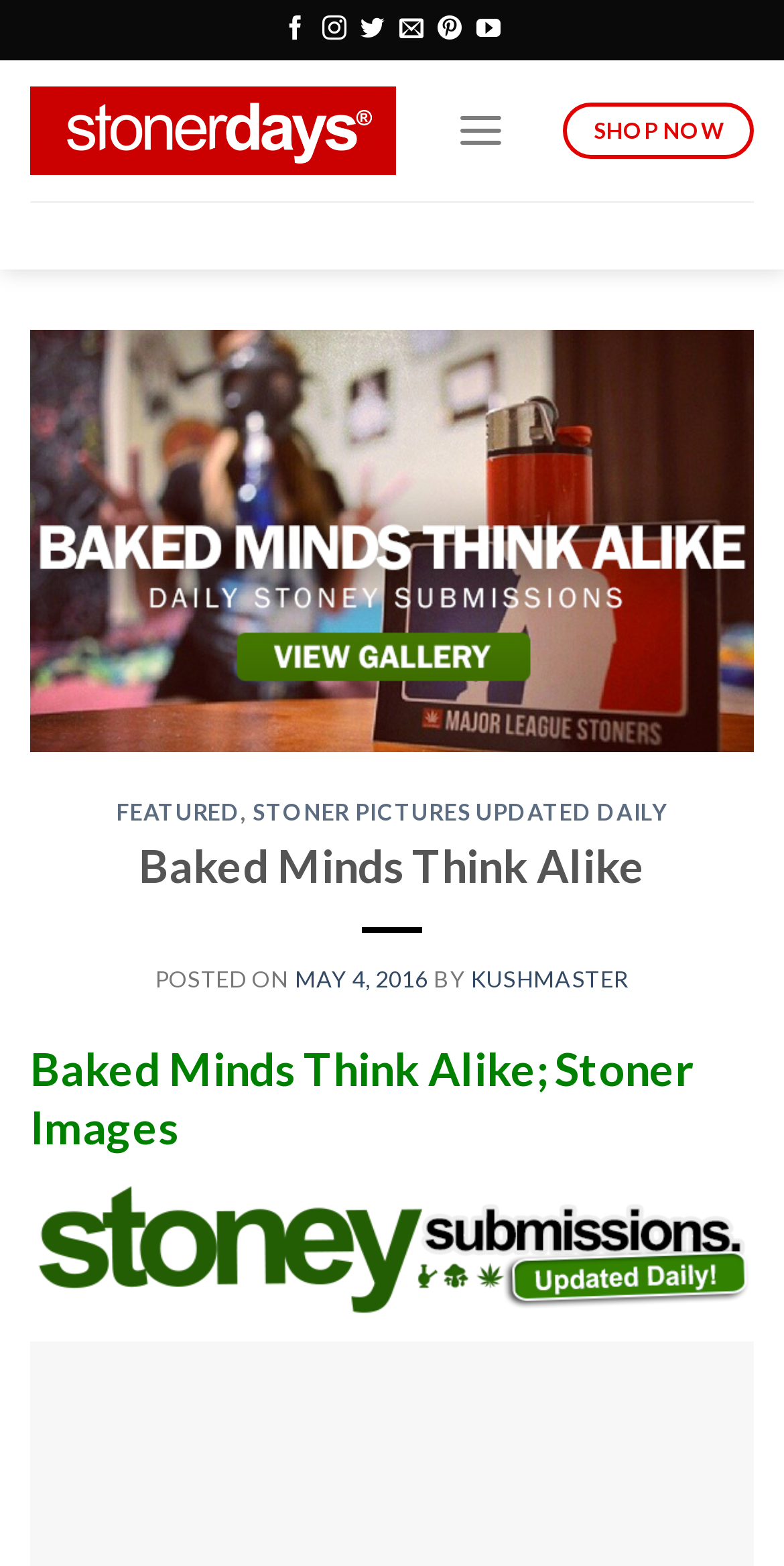Please find and report the bounding box coordinates of the element to click in order to perform the following action: "Read FEATURED posts". The coordinates should be expressed as four float numbers between 0 and 1, in the format [left, top, right, bottom].

[0.149, 0.51, 0.307, 0.527]